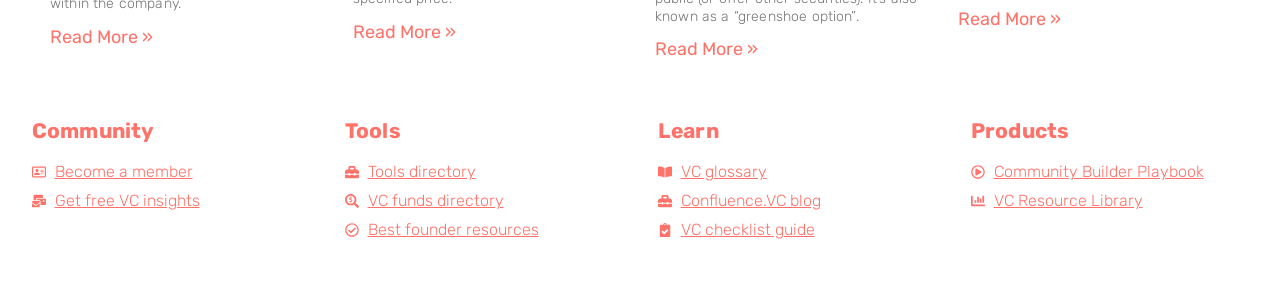Please locate the clickable area by providing the bounding box coordinates to follow this instruction: "Learn about VC glossary".

[0.514, 0.559, 0.599, 0.642]